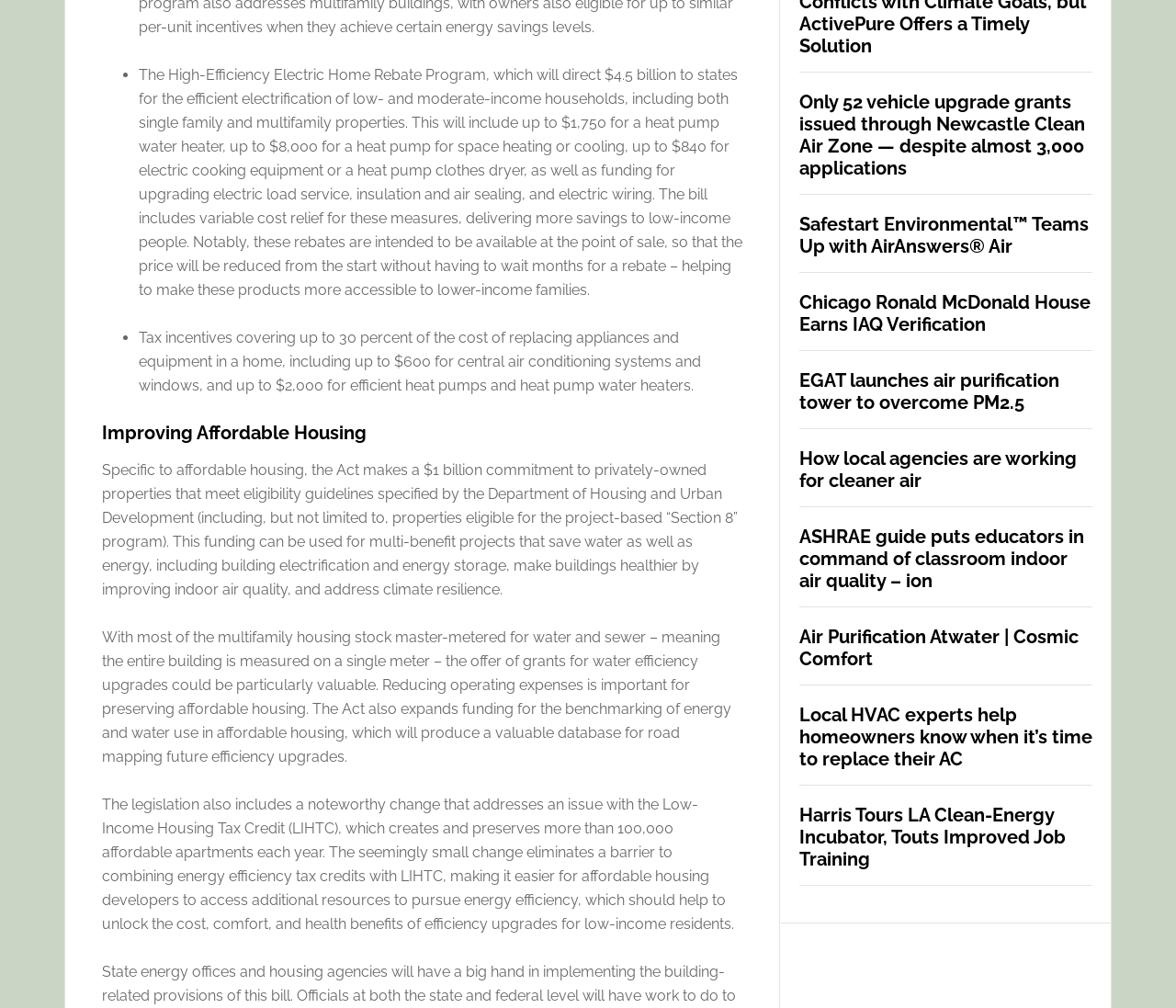Give a one-word or one-phrase response to the question:
What is the topic of the first article?

Vehicle upgrade grants